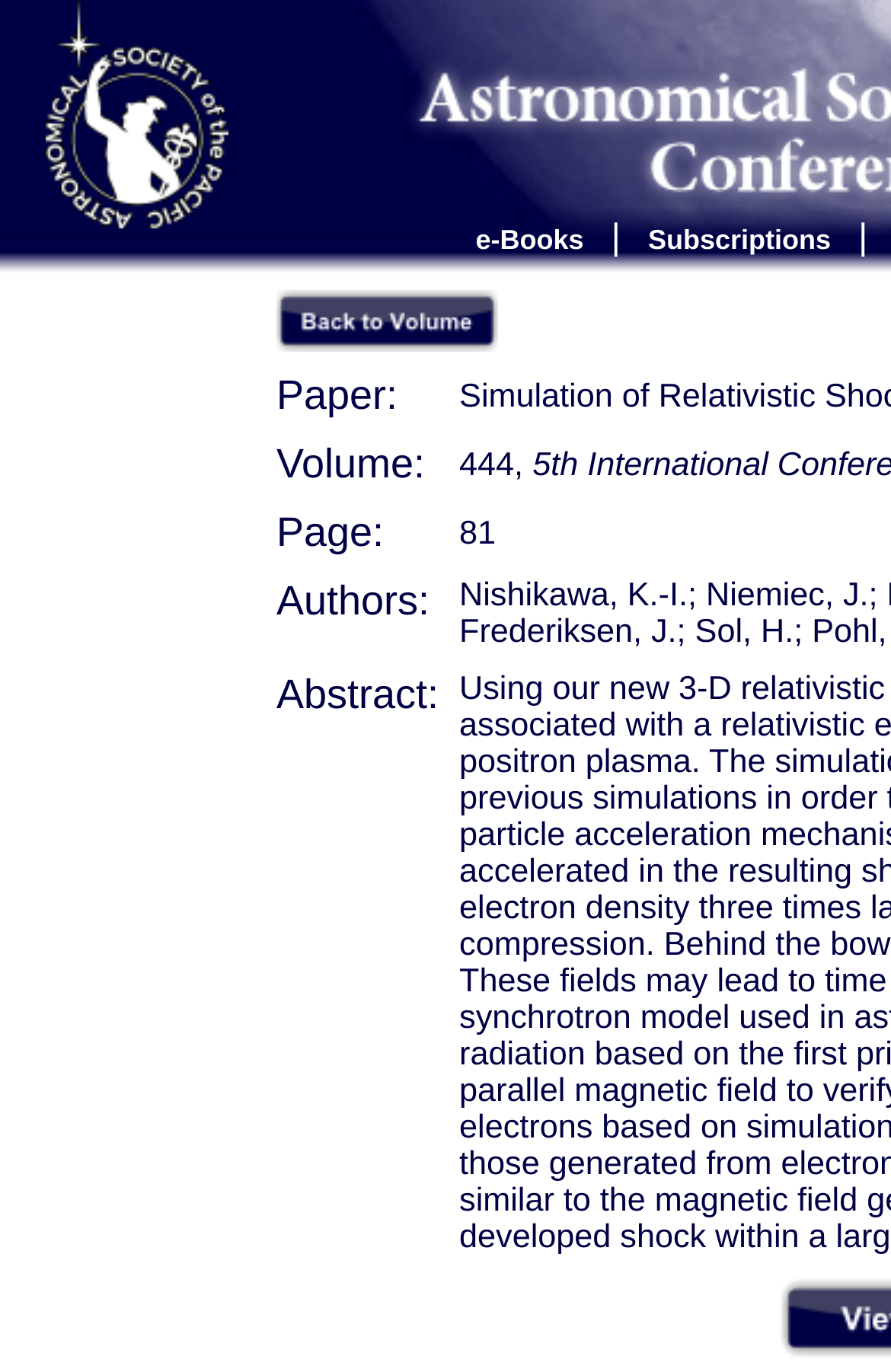Please answer the following question using a single word or phrase: How many fields are there in the paper information section?

5